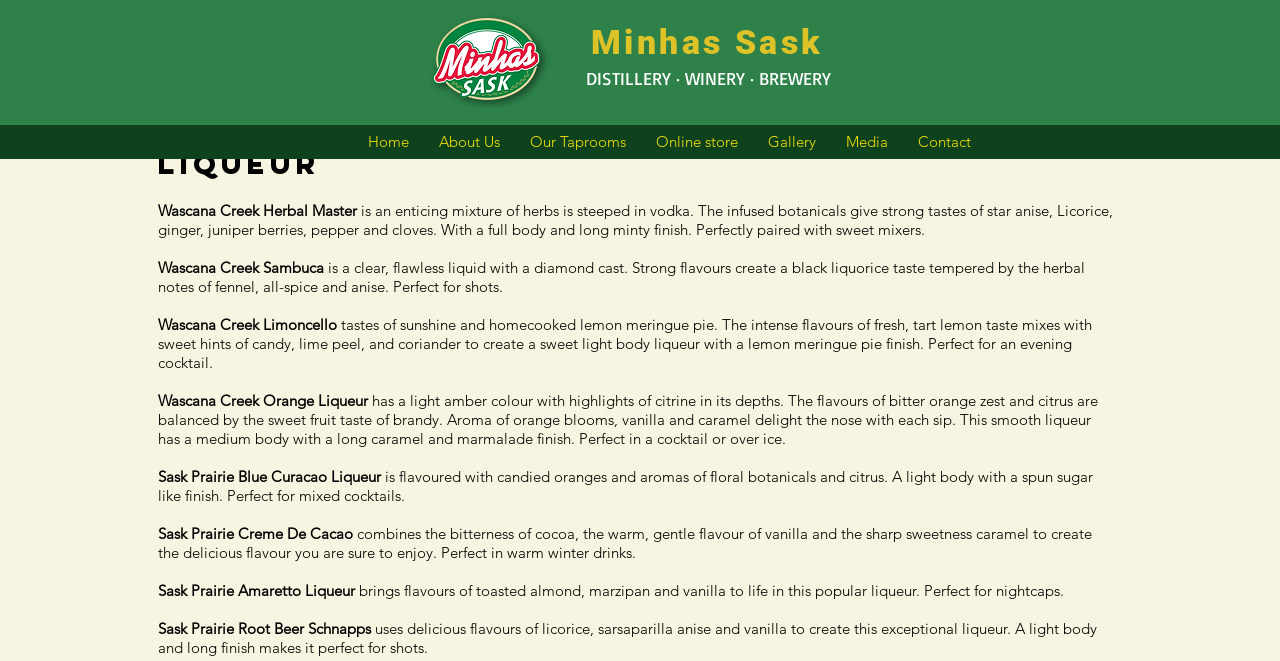Generate a thorough explanation of the webpage's elements.

The webpage is about Minhas Sask, a distillery, winery, and brewery, and it appears to be a product page for their liqueurs. At the top left, there is a logo image of MS_Logo.png, and next to it, there is a heading that reads "Minhas Sask". Below the logo, there is a navigation menu with links to different sections of the website, including "Home", "About Us", "Our Taprooms", "Online store", "Gallery", "Media", and "Contact".

The main content of the page is a list of liqueurs, each with a heading and a description. The list starts with "Wascana Creek Herbal Master", followed by "Wascana Creek Sambuca", "Wascana Creek Limoncello", "Wascana Creek Orange Liqueur", "Sask Prairie Blue Curacao Liqueur", "Sask Prairie Creme De Cacao", "Sask Prairie Amaretto Liqueur", and "Sask Prairie Root Beer Schnapps". Each liqueur has a brief description of its flavor profile and suggested uses.

The layout of the page is organized, with the navigation menu at the top and the list of liqueurs below. The logo and heading are prominently displayed at the top left, and the descriptions of the liqueurs are neatly formatted and easy to read.